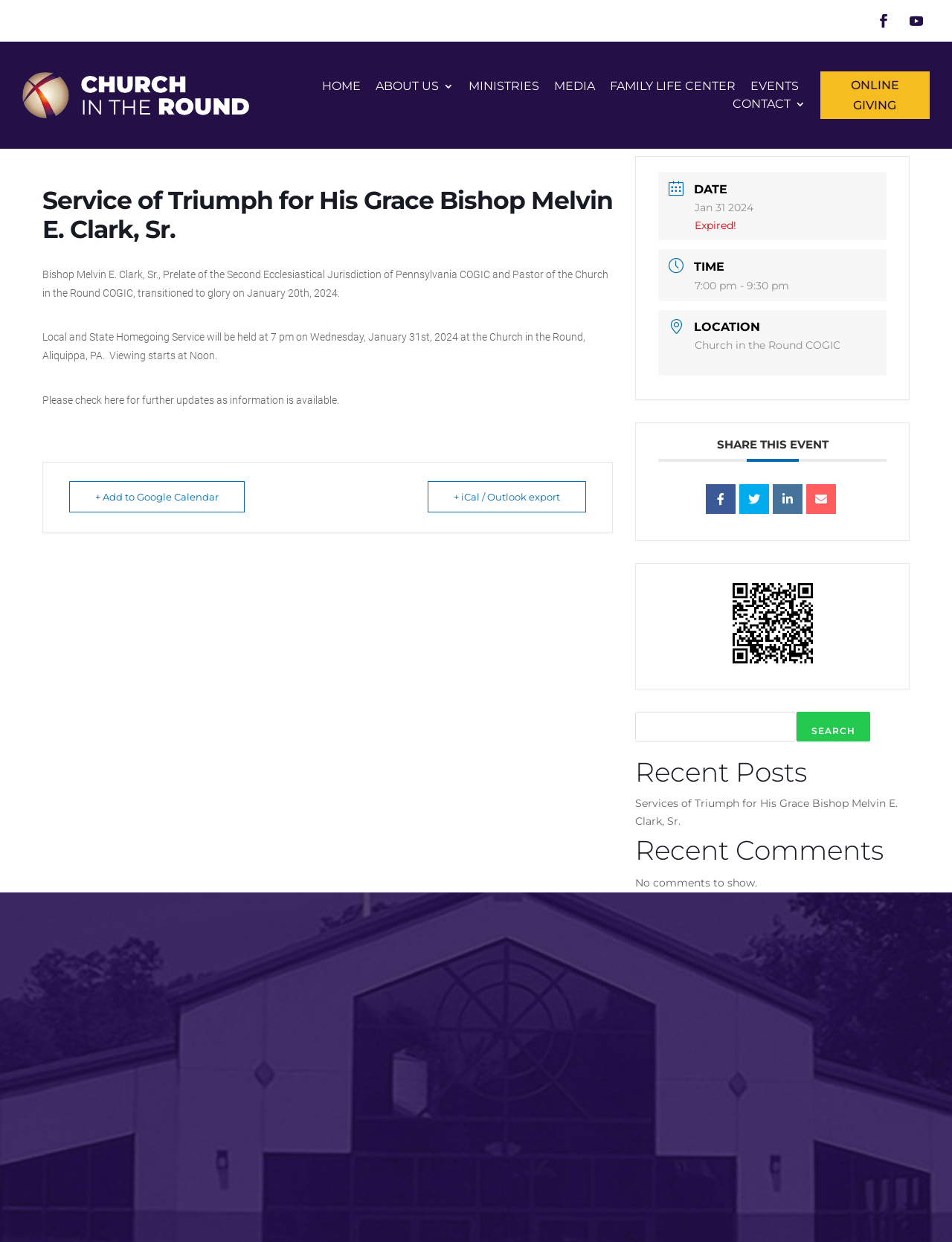What is the address of the Church in the Round COGIC?
Answer the question with a detailed explanation, including all necessary information.

I found this answer by reading the StaticText element with the text 'Griffith & Woodrow St. Aliquippa, PA 15001' which is located at the bottom of the webpage.